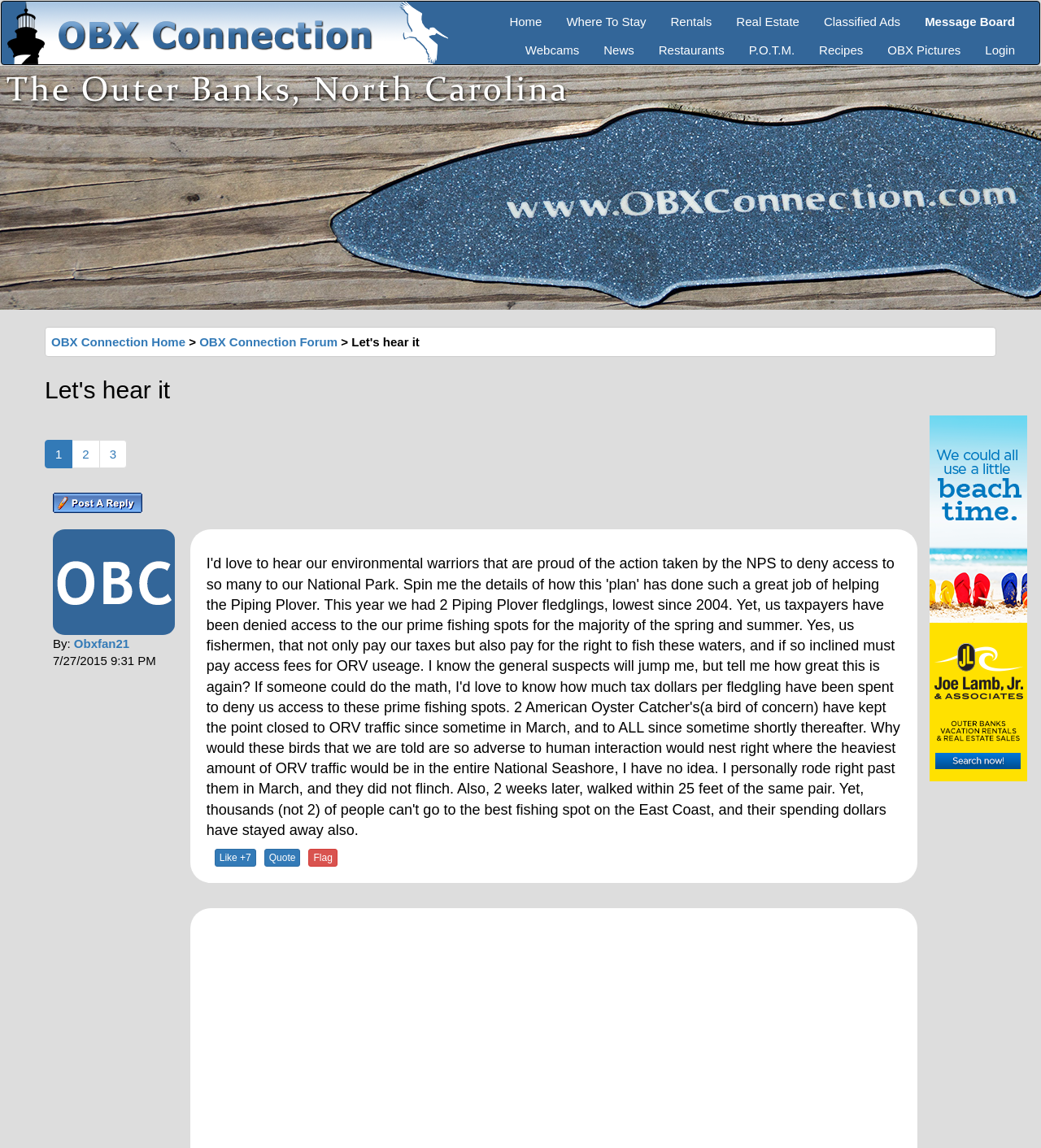Please find the bounding box coordinates (top-left x, top-left y, bottom-right x, bottom-right y) in the screenshot for the UI element described as follows: OBX Connection Forum

[0.192, 0.292, 0.324, 0.304]